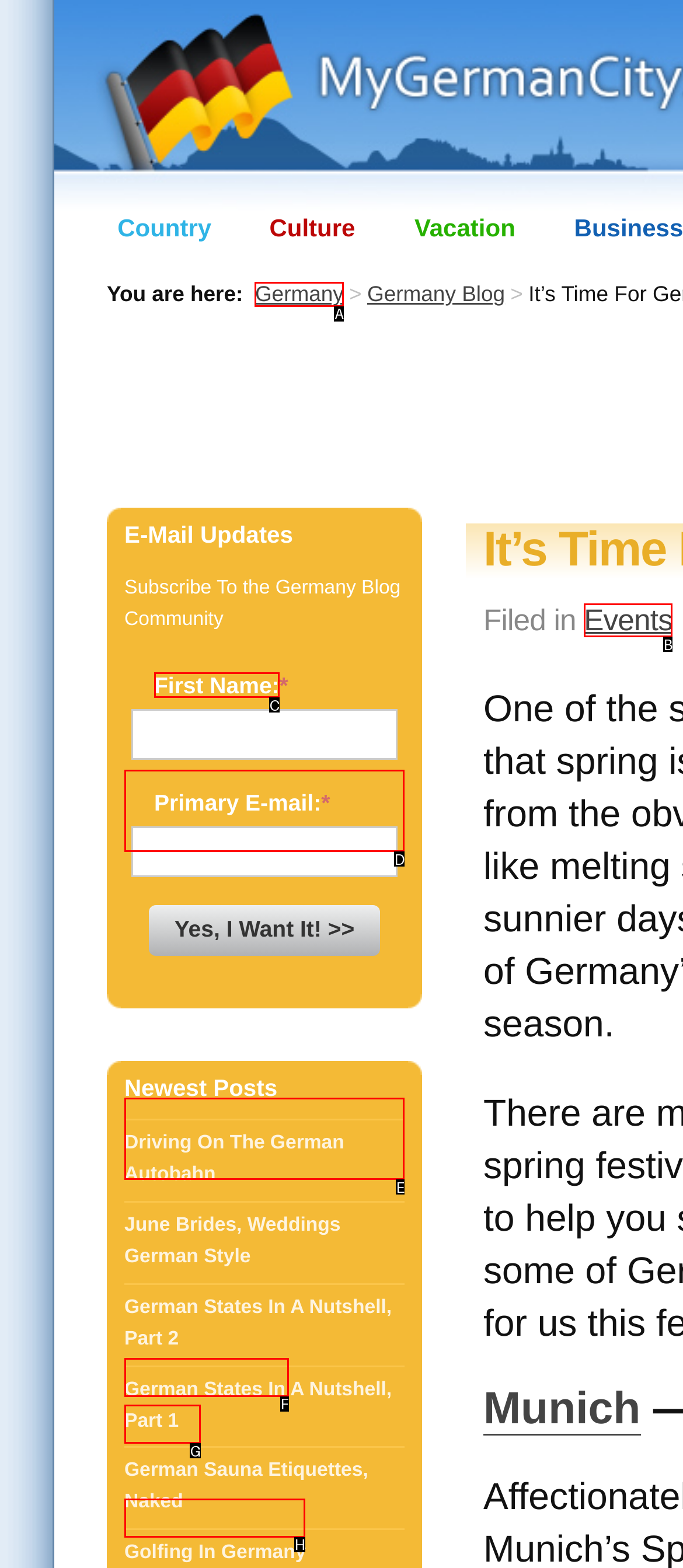Specify which HTML element I should click to complete this instruction: Enter your first name Answer with the letter of the relevant option.

C